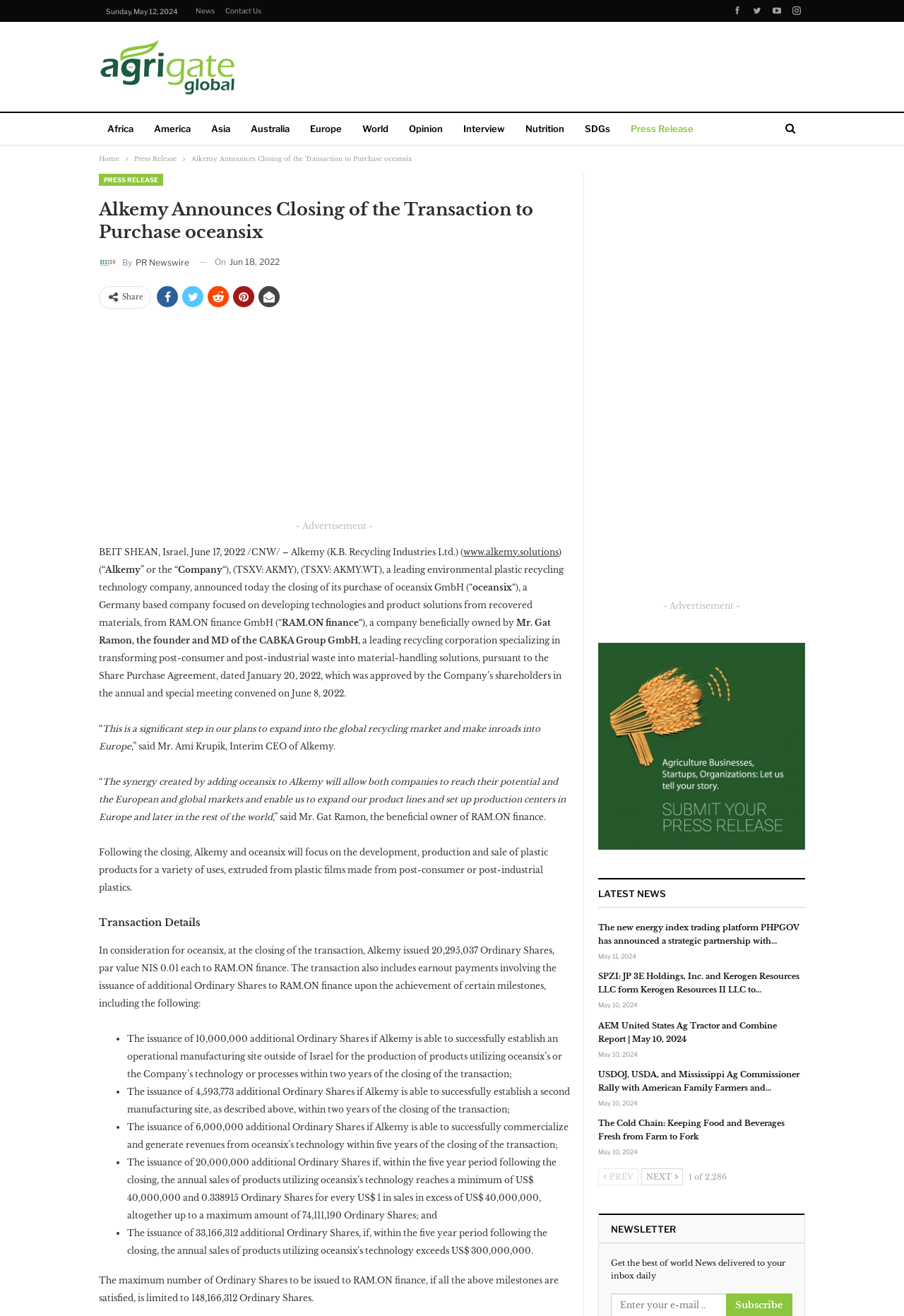Determine the bounding box coordinates of the clickable element to achieve the following action: 'Click on the 'Home' link'. Provide the coordinates as four float values between 0 and 1, formatted as [left, top, right, bottom].

[0.109, 0.115, 0.132, 0.127]